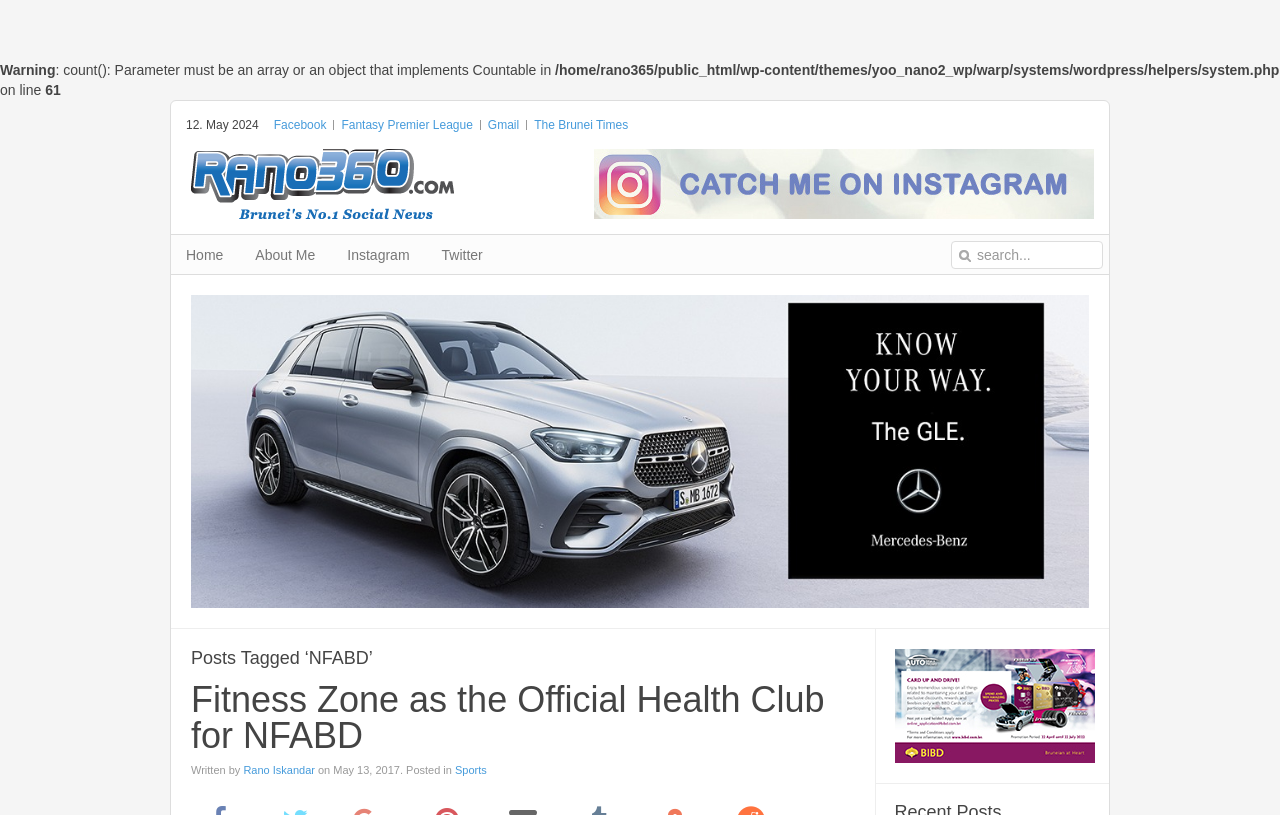What is the error message displayed on the webpage? Using the information from the screenshot, answer with a single word or phrase.

count(): Parameter must be an array or an object that implements Countable